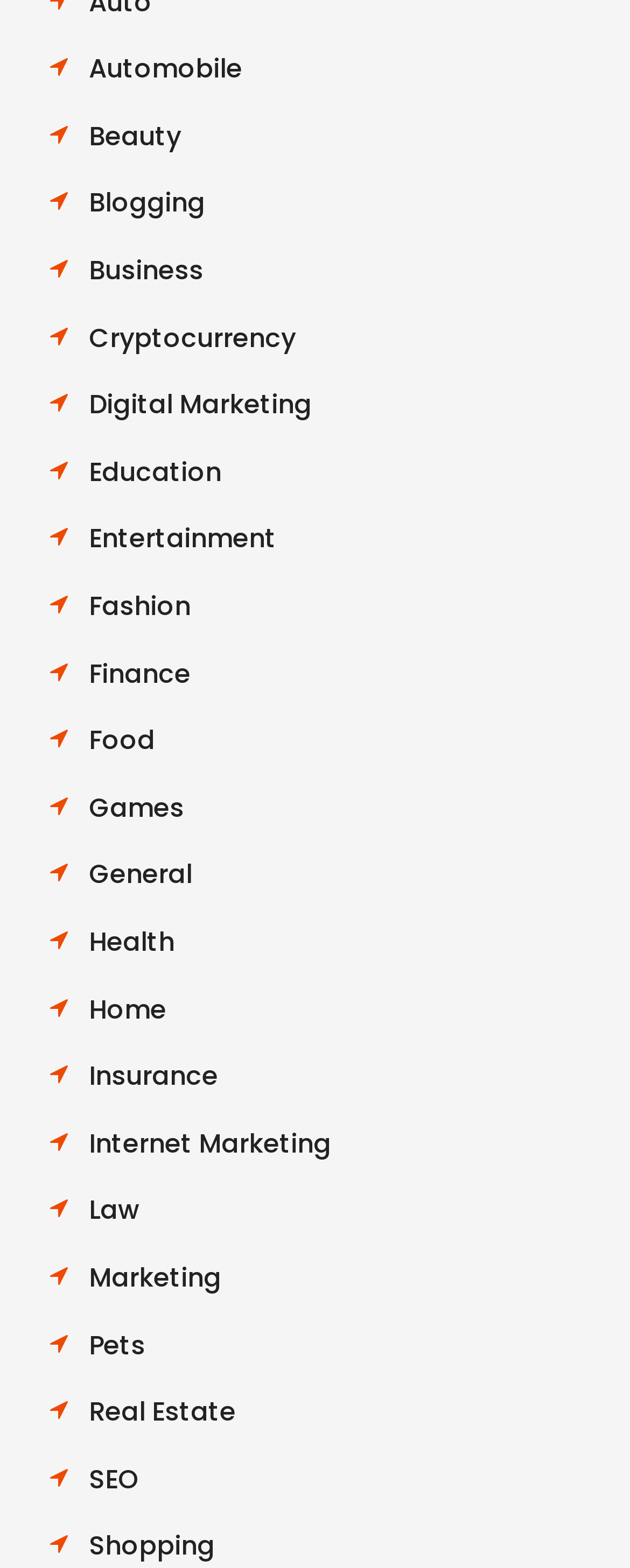What is the category that is furthest to the right?
Look at the image and respond with a one-word or short-phrase answer.

Shopping